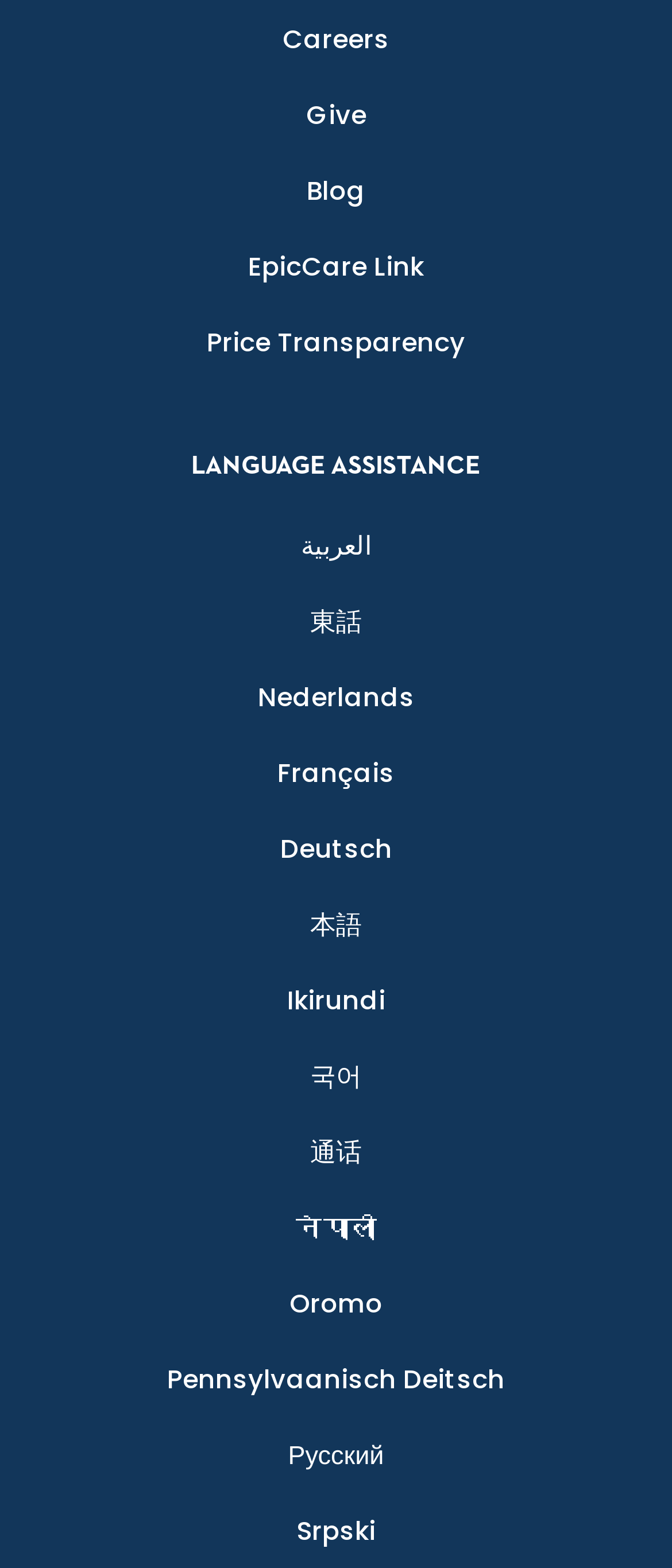Find and provide the bounding box coordinates for the UI element described here: "Pennsylvaanisch Deitsch". The coordinates should be given as four float numbers between 0 and 1: [left, top, right, bottom].

[0.249, 0.865, 0.751, 0.895]